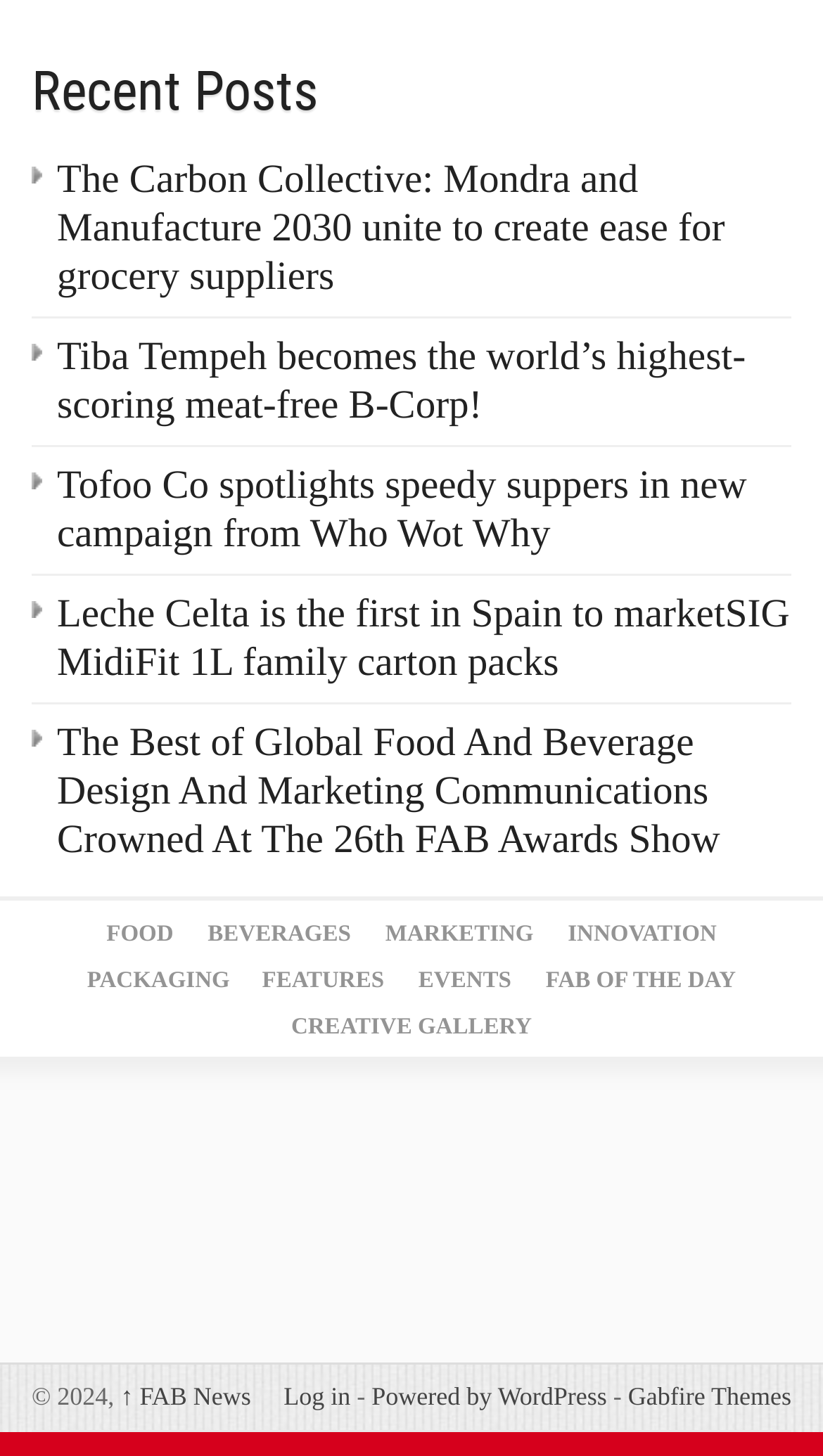Please predict the bounding box coordinates (top-left x, top-left y, bottom-right x, bottom-right y) for the UI element in the screenshot that fits the description: Your Insurance Shopper

None